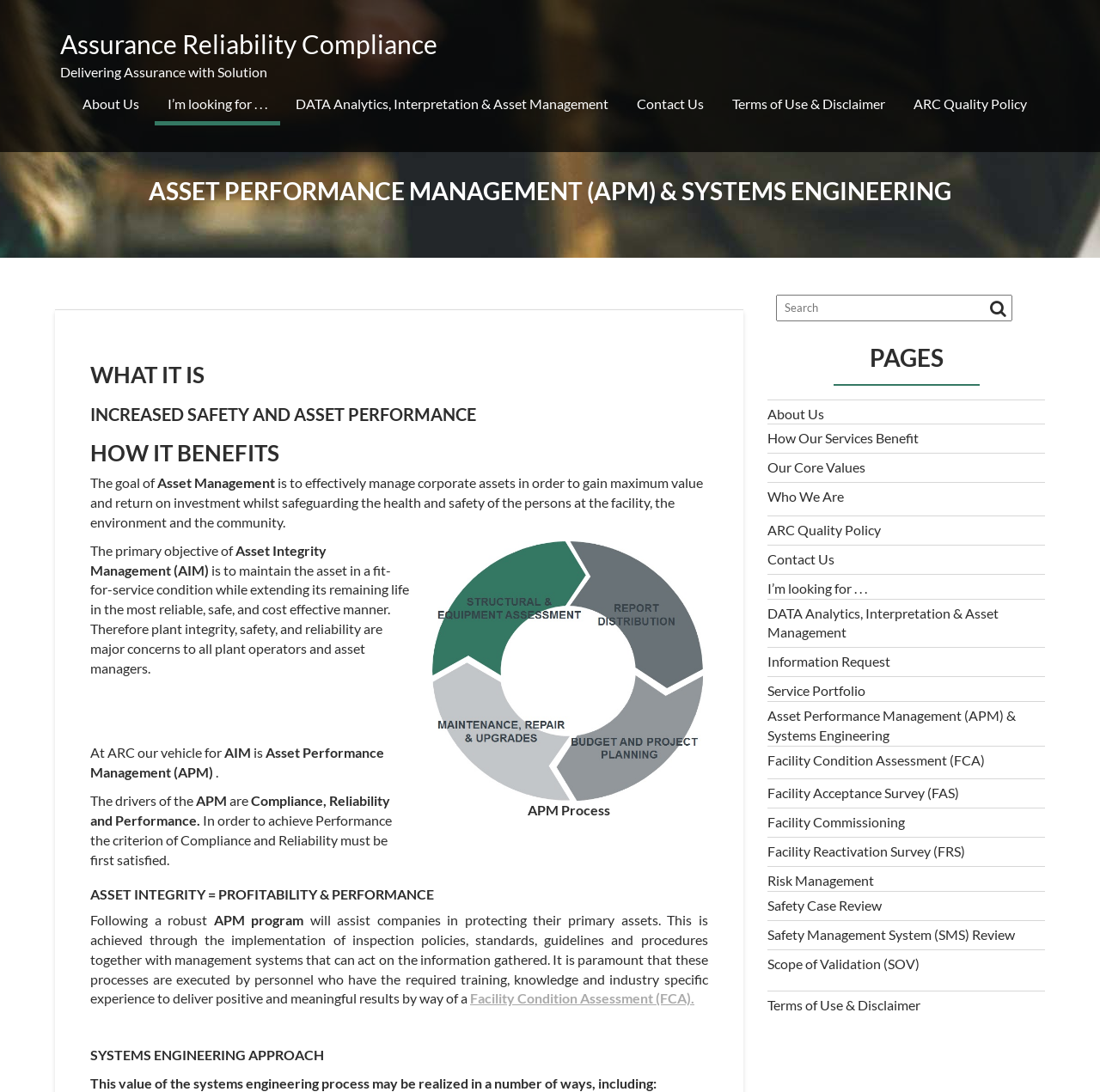Point out the bounding box coordinates of the section to click in order to follow this instruction: "Search for something".

[0.706, 0.27, 0.92, 0.294]